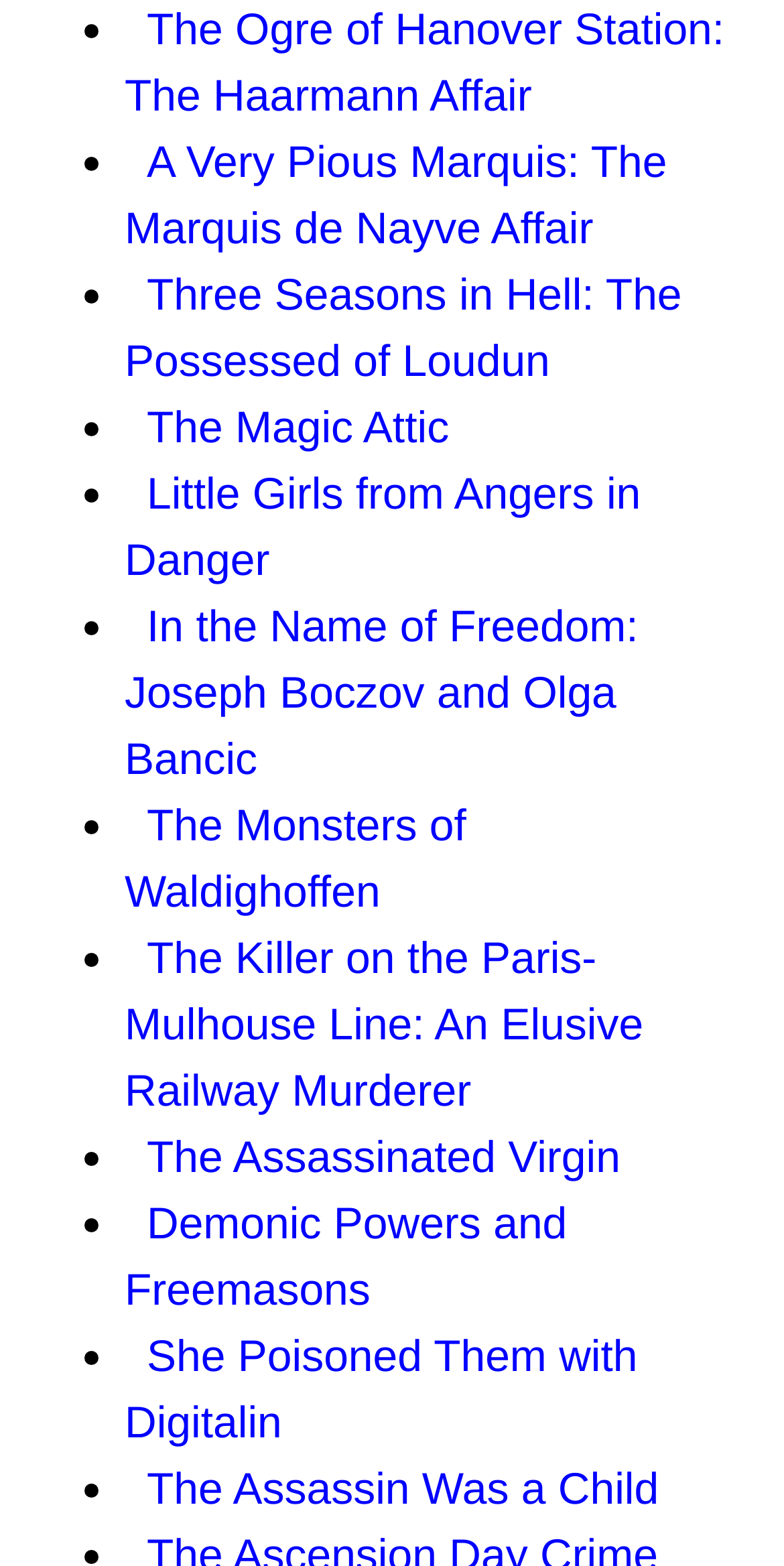What symbol is used to separate the book titles?
Refer to the image and provide a concise answer in one word or phrase.

•